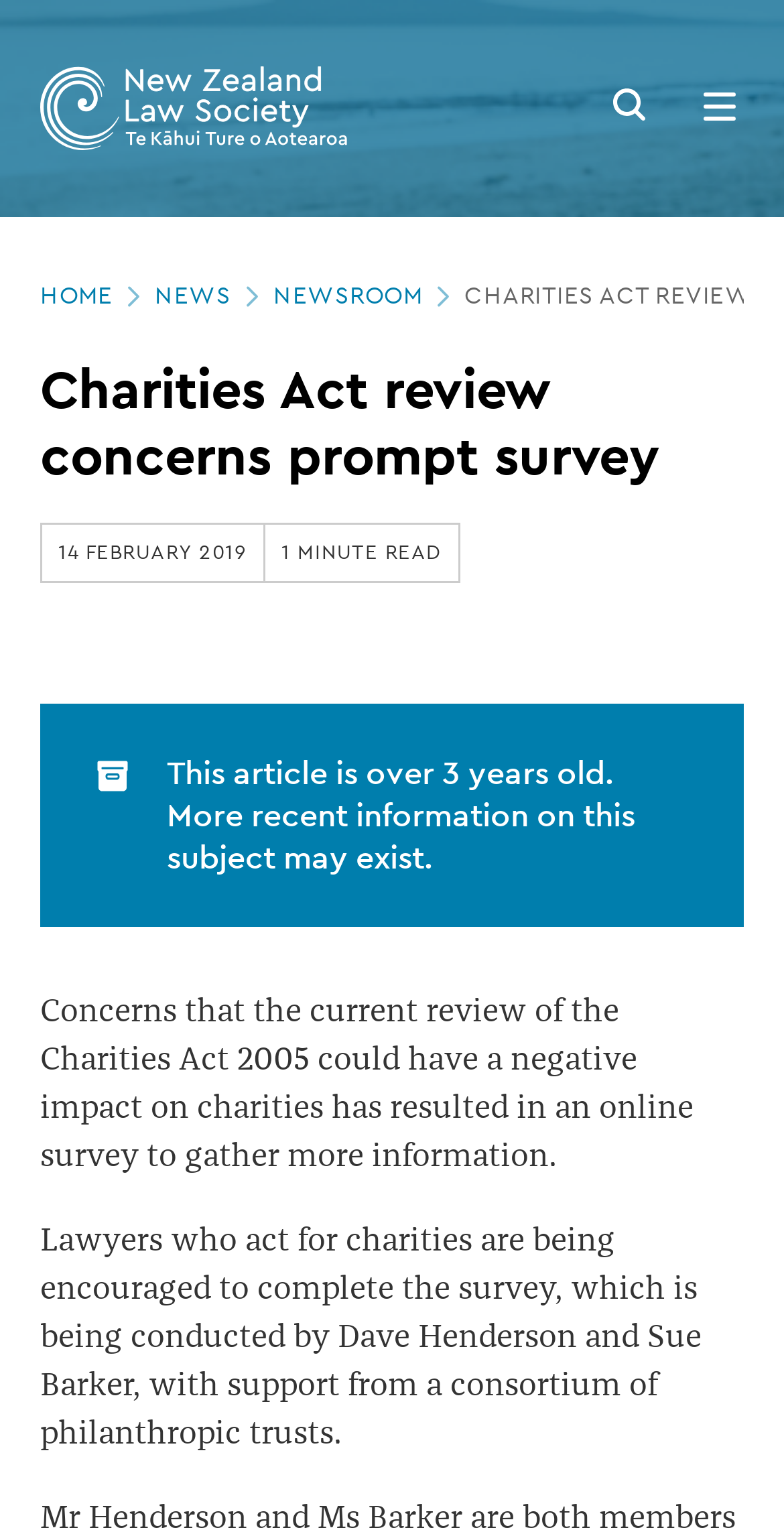Provide the text content of the webpage's main heading.

New Zealand Law Society - Charities Act review concerns prompt survey